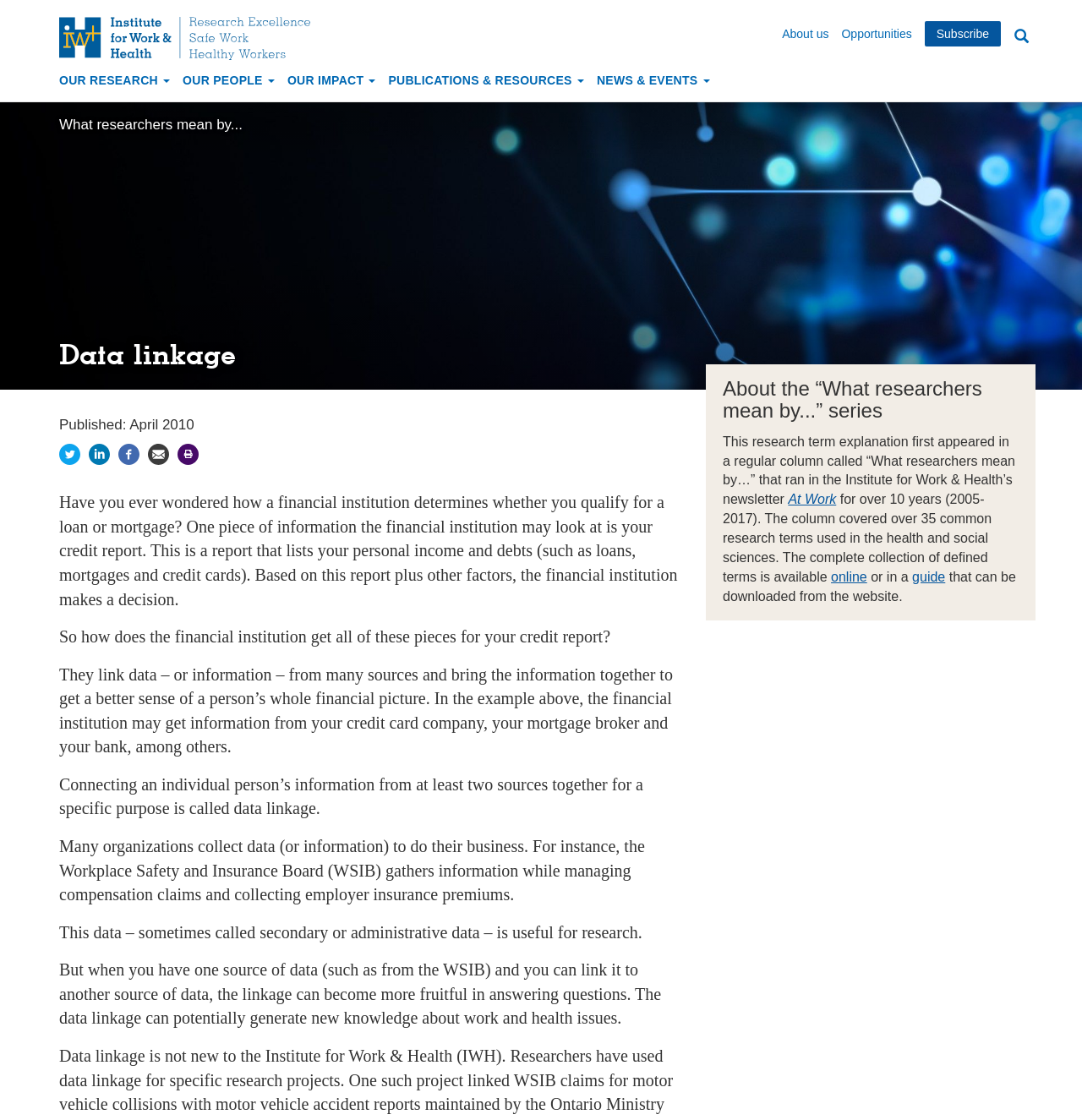Please find the bounding box coordinates of the clickable region needed to complete the following instruction: "Read about data linkage". The bounding box coordinates must consist of four float numbers between 0 and 1, i.e., [left, top, right, bottom].

[0.055, 0.303, 0.241, 0.333]